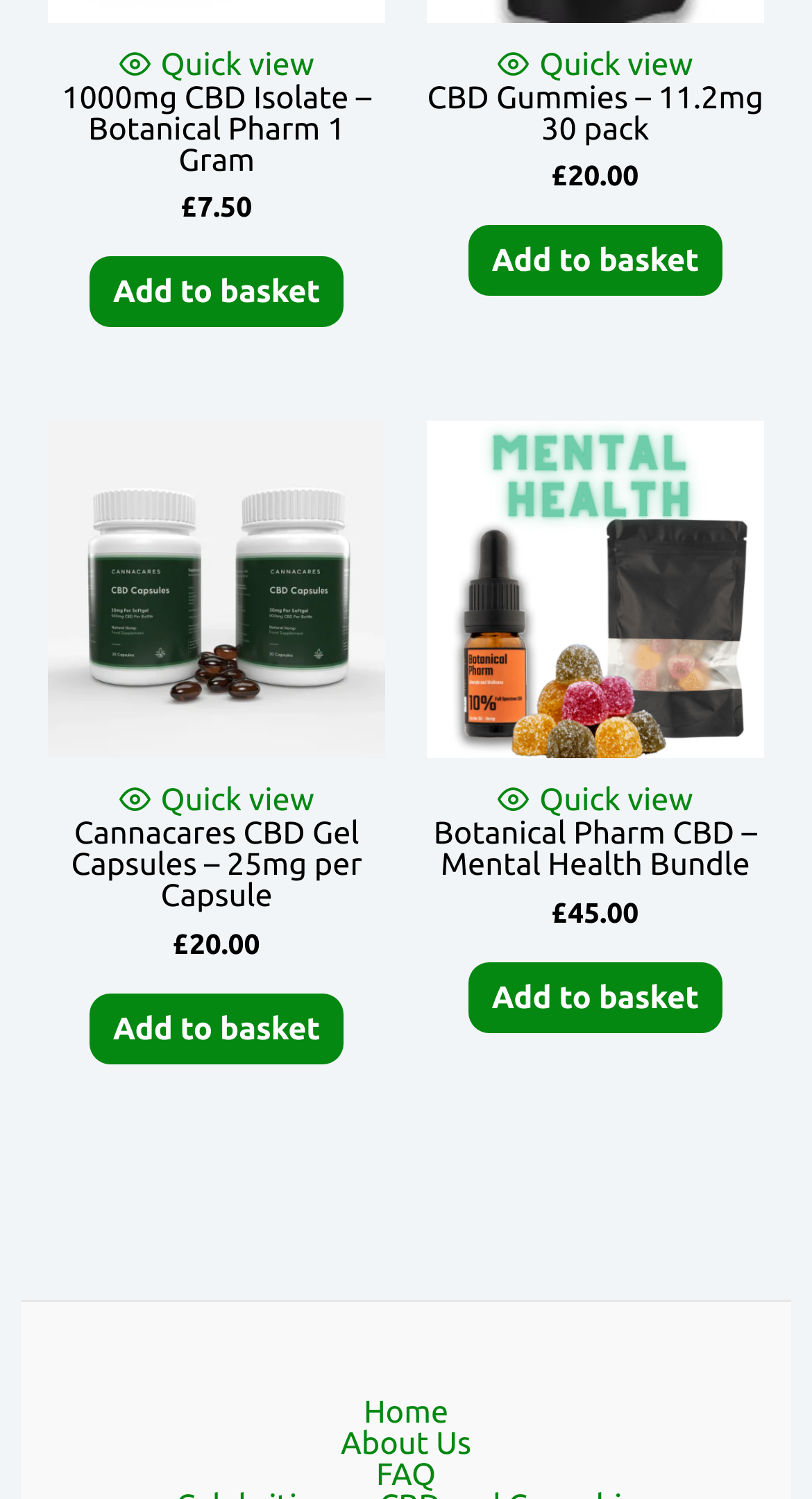Please find the bounding box coordinates of the element's region to be clicked to carry out this instruction: "Add 1000mg CBD Isolate – Botanical Pharm 1 Gram to basket".

[0.11, 0.171, 0.423, 0.219]